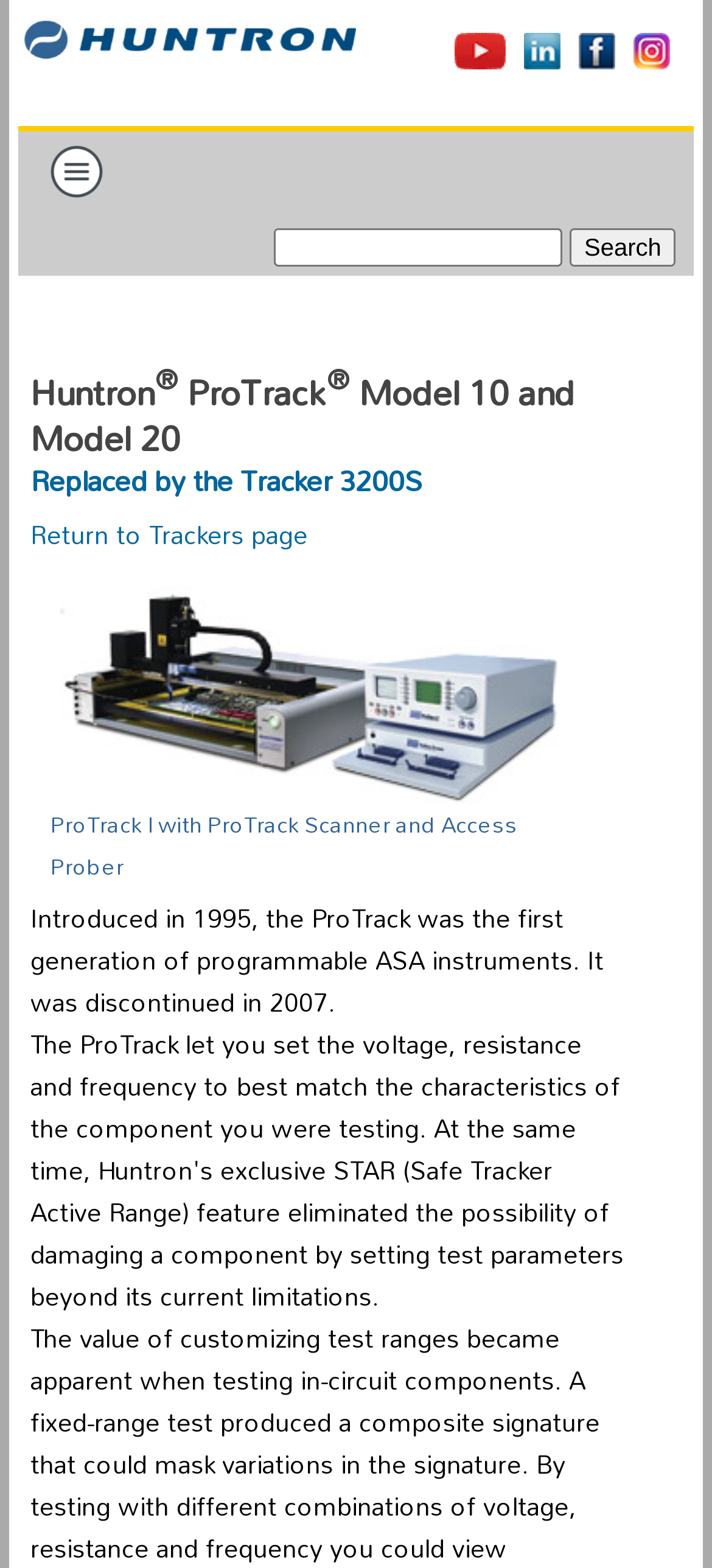What is the name of the instrument introduced in 1995?
Kindly give a detailed and elaborate answer to the question.

The answer can be found in the paragraph of text that describes the history of the instrument. It states 'Introduced in 1995, the ProTrack was the first generation of programmable ASA instruments.'